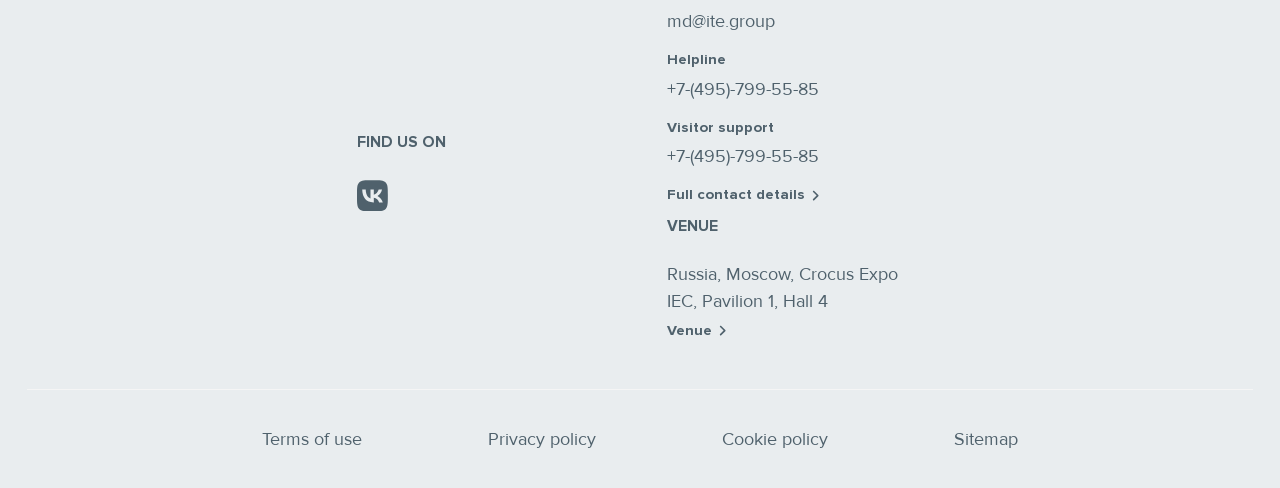How many links are there at the bottom of the page?
From the details in the image, answer the question comprehensively.

I counted the number of links at the bottom of the page, which are 'Terms of use', 'Privacy policy', 'Cookie policy', and 'Sitemap'.